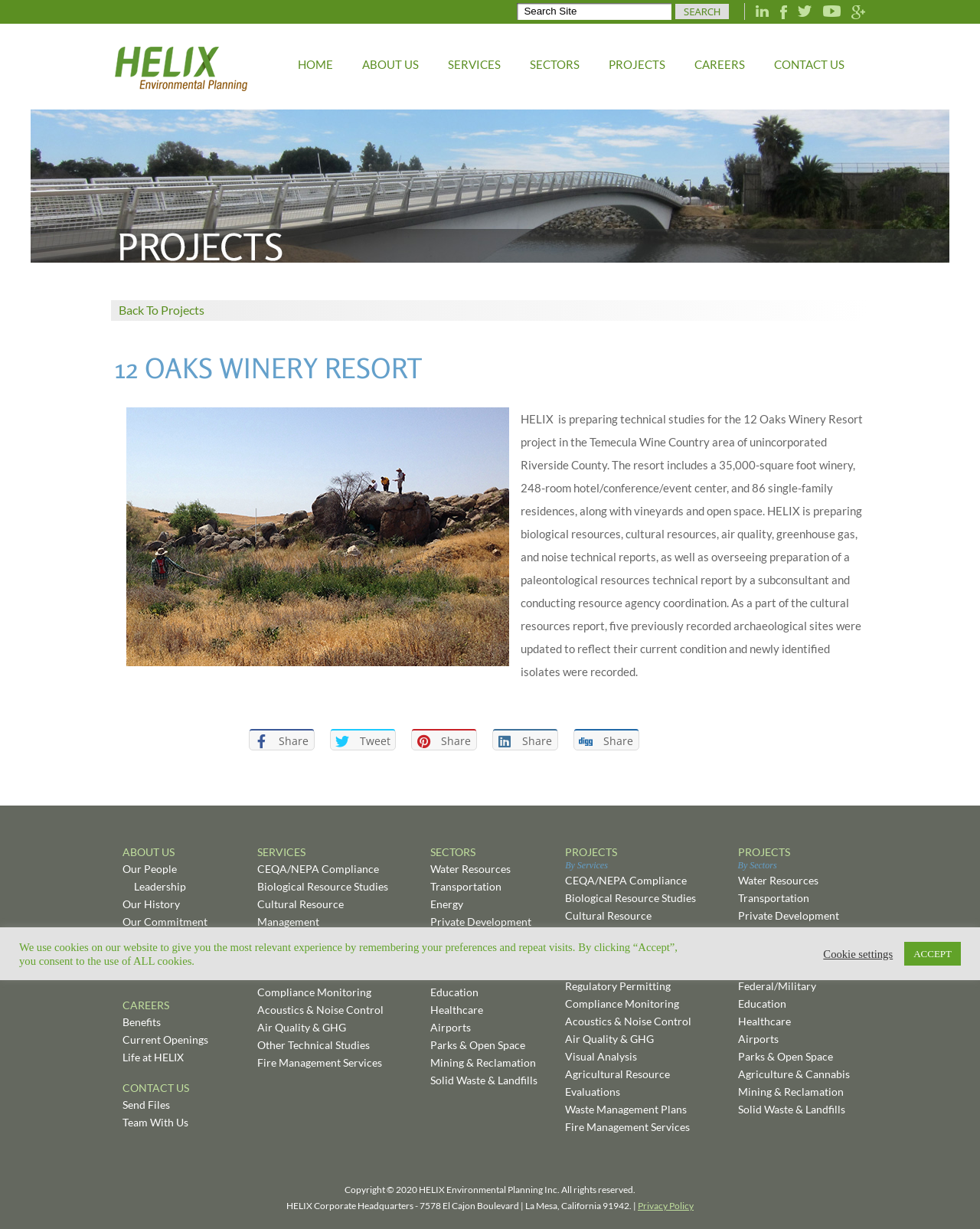What is the purpose of the cookie settings button?
Please respond to the question with a detailed and well-explained answer.

I inferred the answer by reading the static text element which says 'We use cookies on our website to give you the most relevant experience by remembering your preferences and repeat visits. By clicking “Accept”, you consent to the use of ALL cookies.' and noticing the presence of a 'Cookie settings' button nearby.